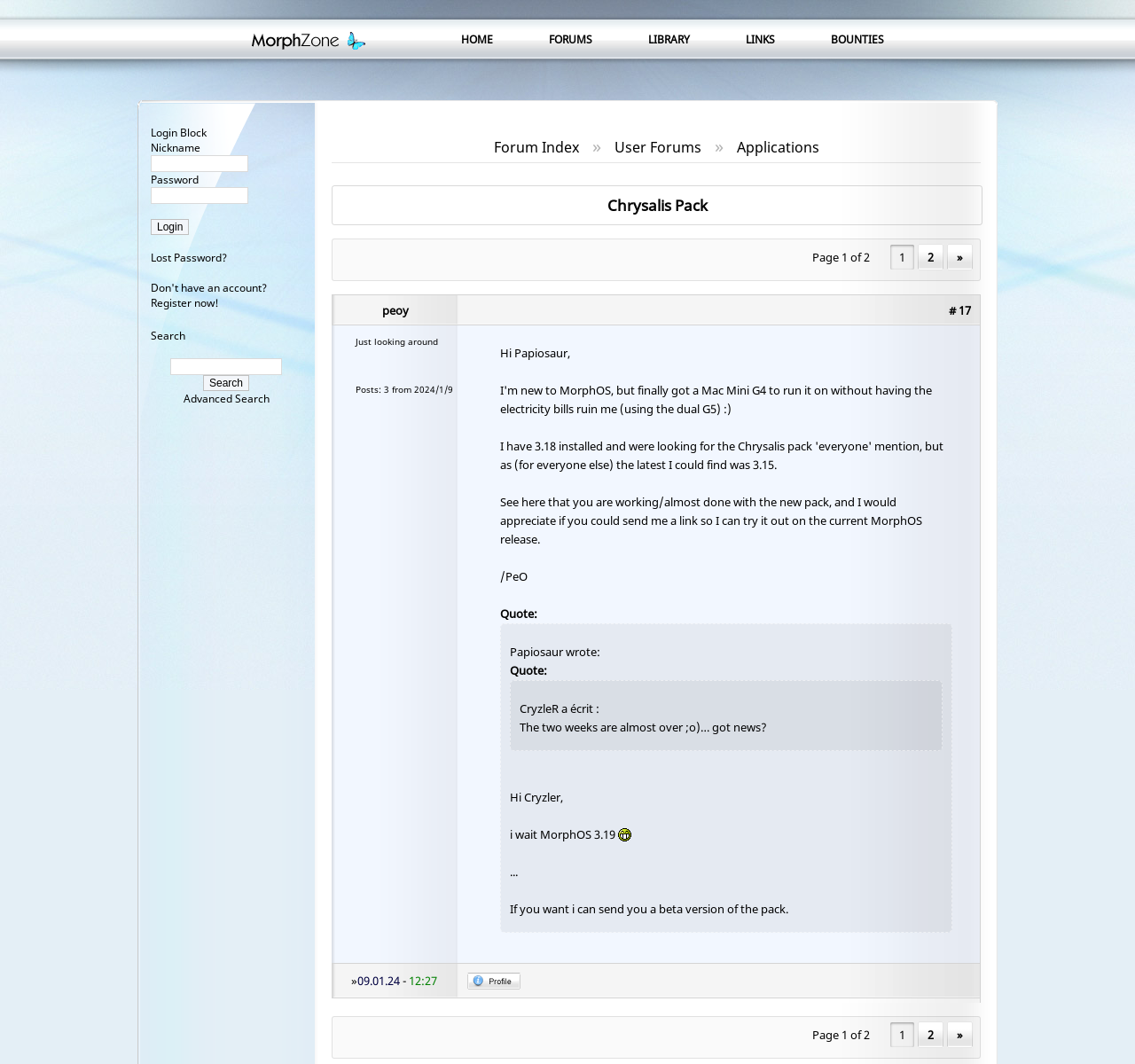Locate the bounding box coordinates of the area to click to fulfill this instruction: "Read about what we do". The bounding box should be presented as four float numbers between 0 and 1, in the order [left, top, right, bottom].

None